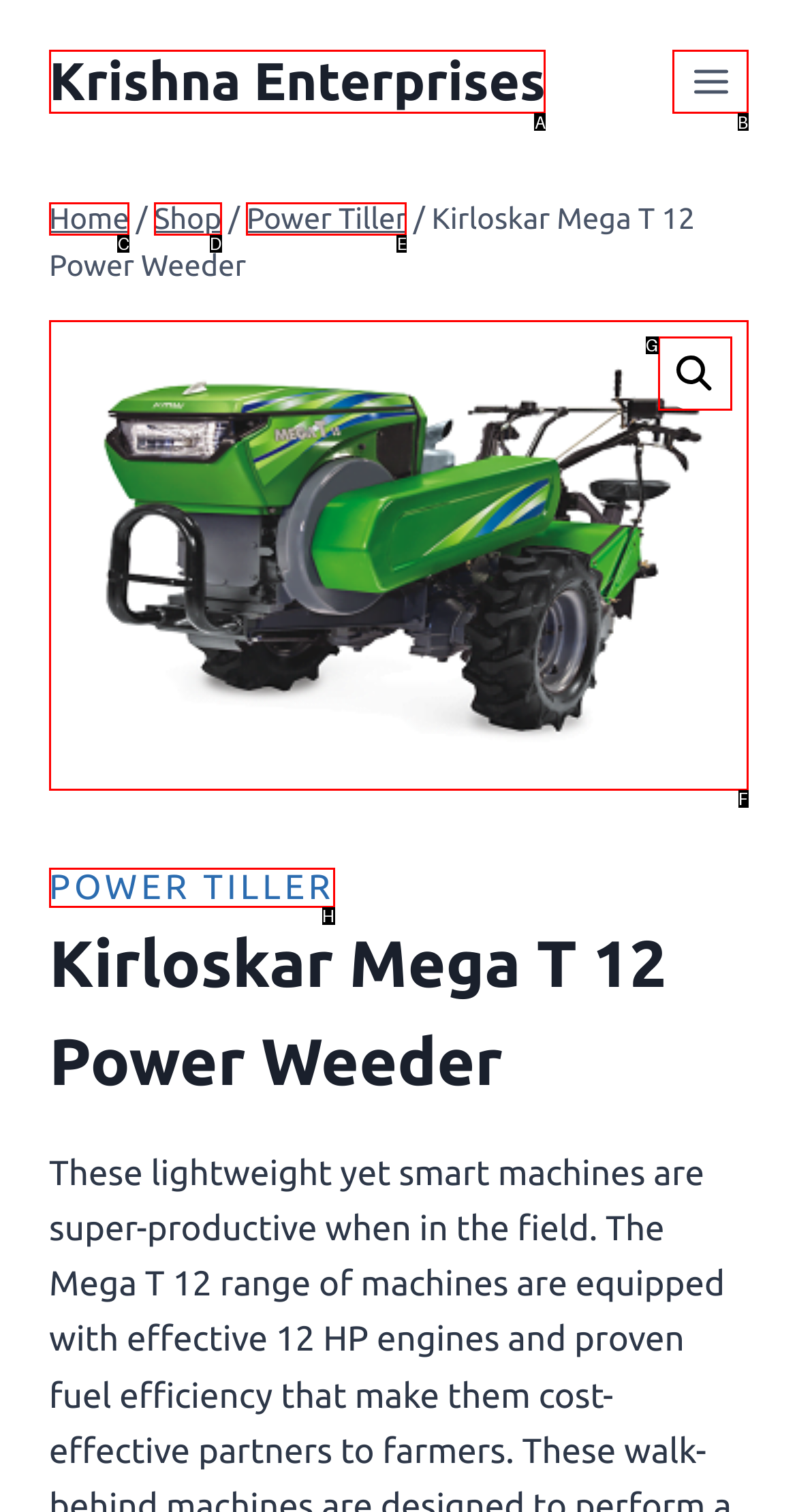Which HTML element should be clicked to complete the task: View Power Tiller page? Answer with the letter of the corresponding option.

H